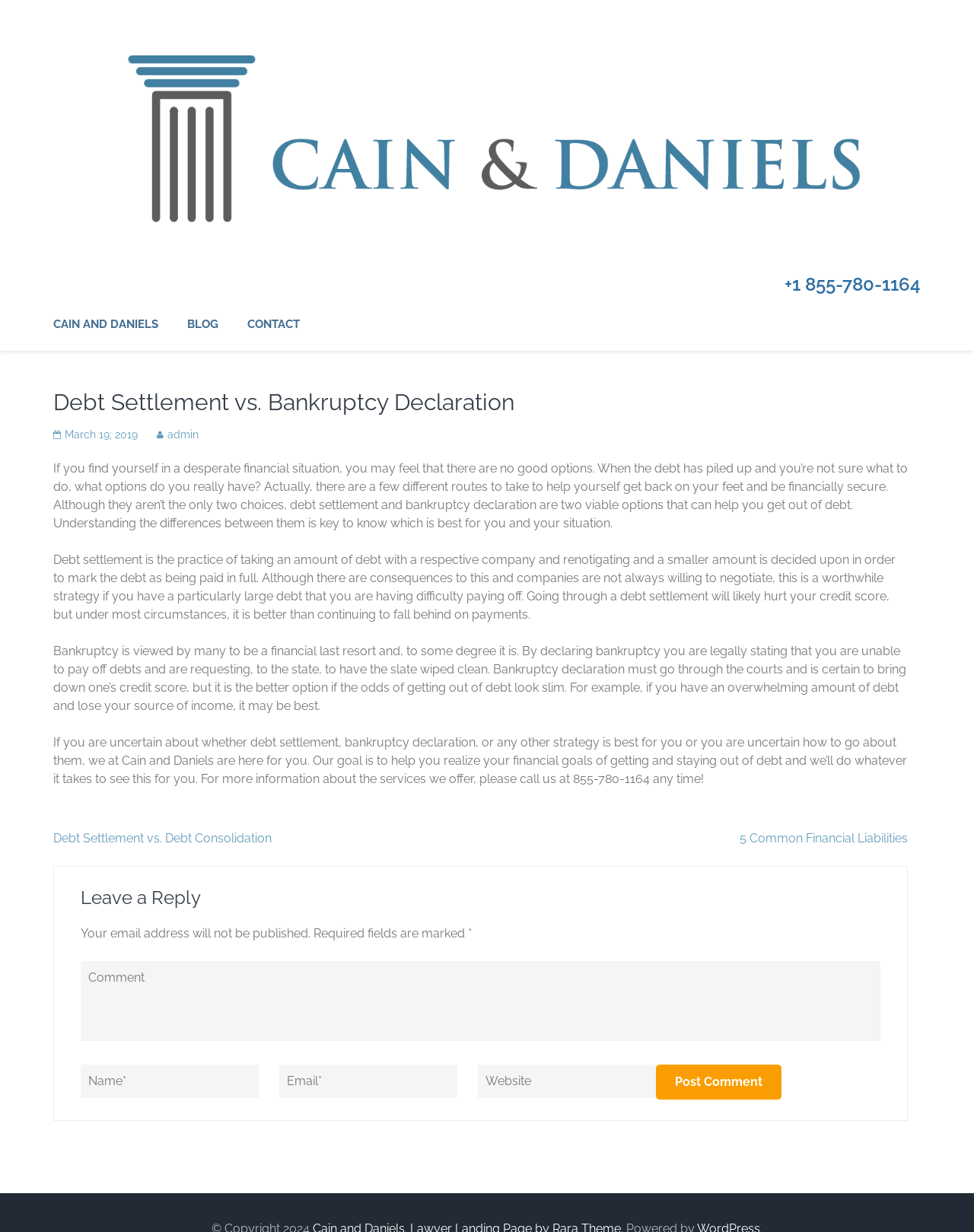Please provide a comprehensive answer to the question based on the screenshot: What is the purpose of Cain and Daniels?

According to the article, Cain and Daniels' goal is to help people realize their financial goals of getting and staying out of debt. They offer services to assist individuals in achieving this goal.